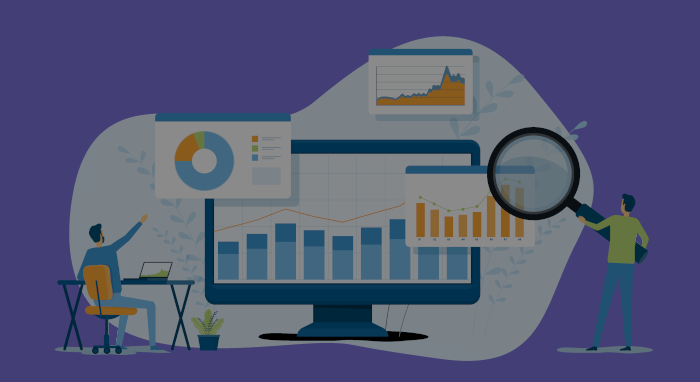Paint a vivid picture of the image with your description.

The image features a modern workspace focusing on data analysis and visualization. On the left, a person is seated at a desk, working on a laptop, actively engaging with data. In front of them, a large monitor displays various graphical representations, including bar charts and line graphs, emphasizing the trends and metrics being analyzed.

To the right, another individual is standing, holding a magnifying glass, symbolizing a closer examination of the data. This figure interacts with additional graphs that appear above and beside the monitor, reinforcing the theme of detailed data scrutiny. The background is a soothing purple, and subtle leaves or shapes provide a contemporary and professional feel to the scene, reflecting the importance of data quality and analytics in decision-making processes.